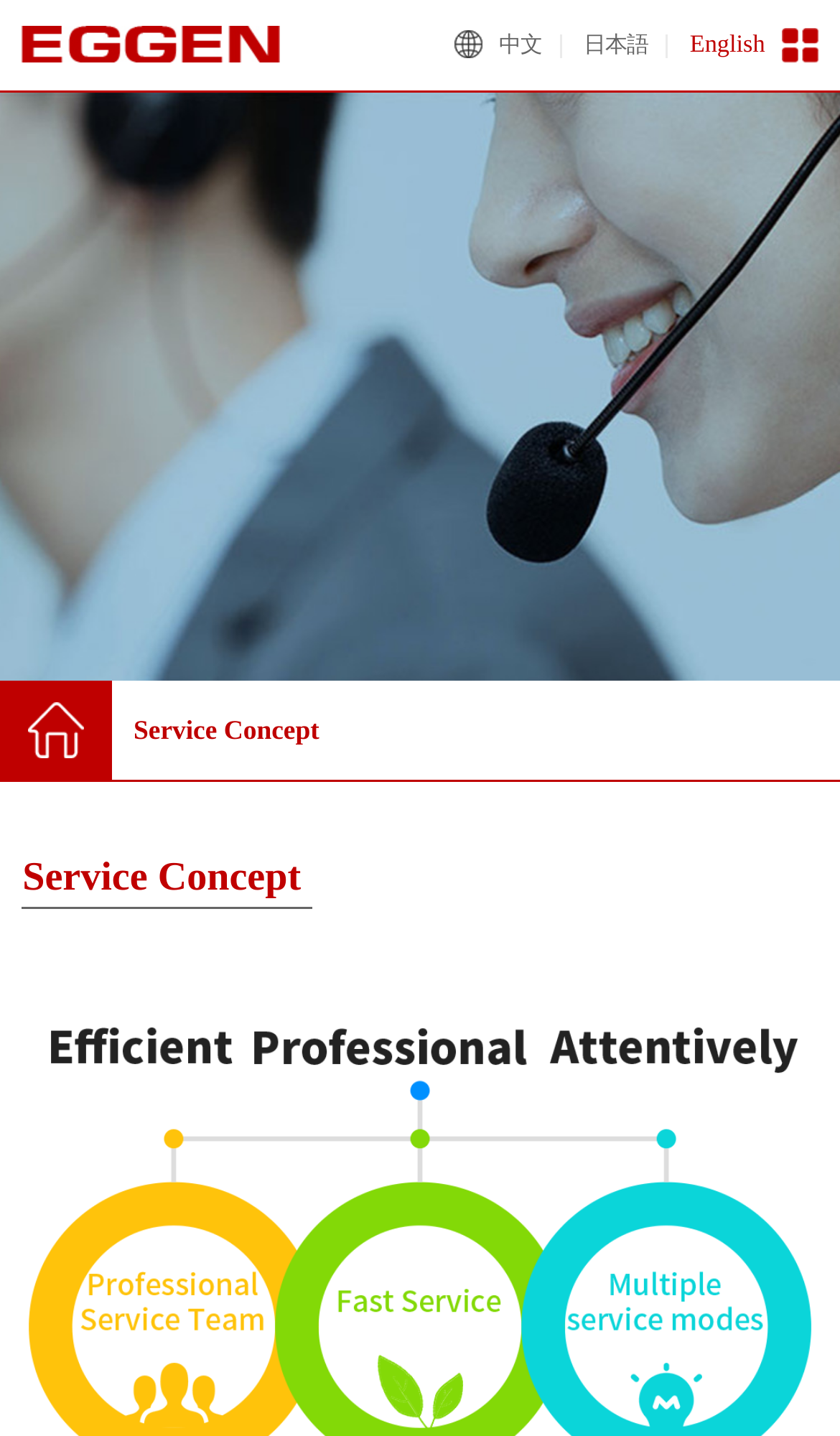Please determine the bounding box coordinates for the UI element described as: "parent_node: Service Concept".

[0.0, 0.473, 0.133, 0.544]